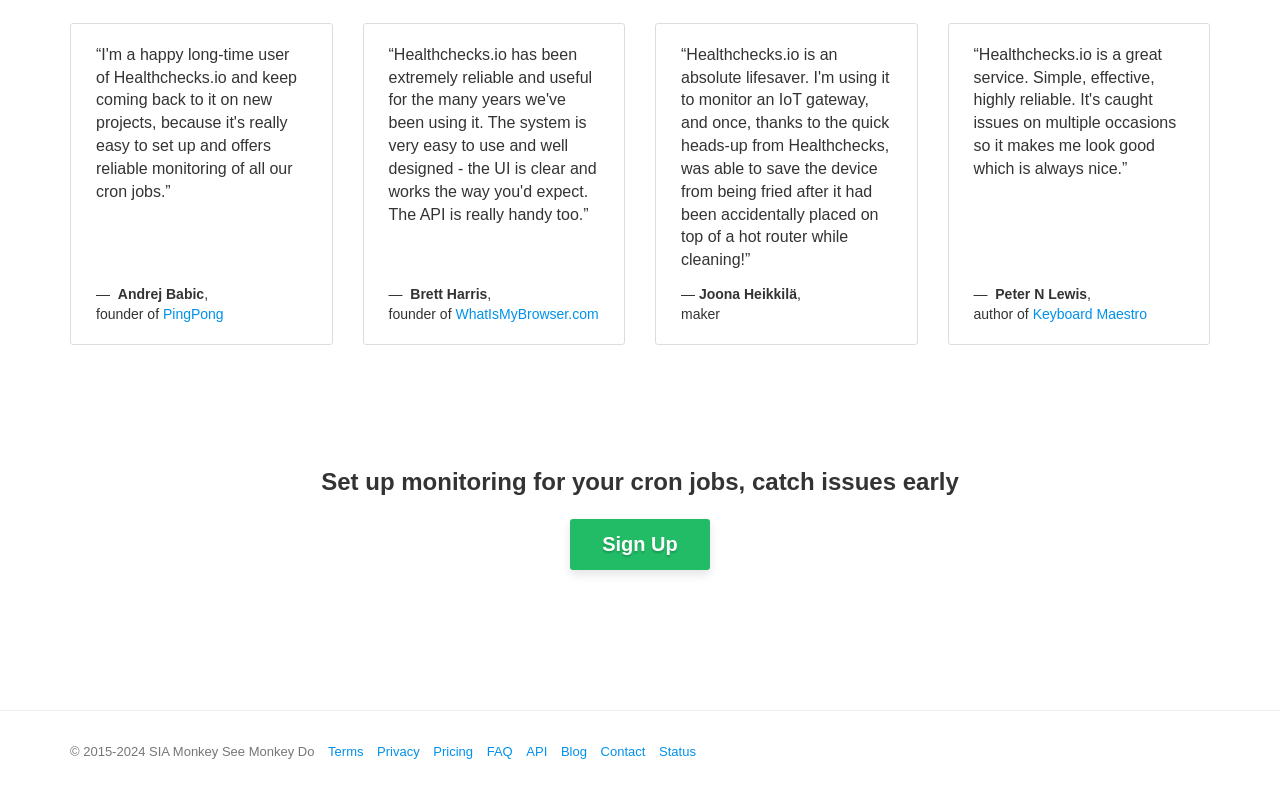Pinpoint the bounding box coordinates of the element you need to click to execute the following instruction: "Click on the link to PingPong". The bounding box should be represented by four float numbers between 0 and 1, in the format [left, top, right, bottom].

[0.127, 0.385, 0.175, 0.405]